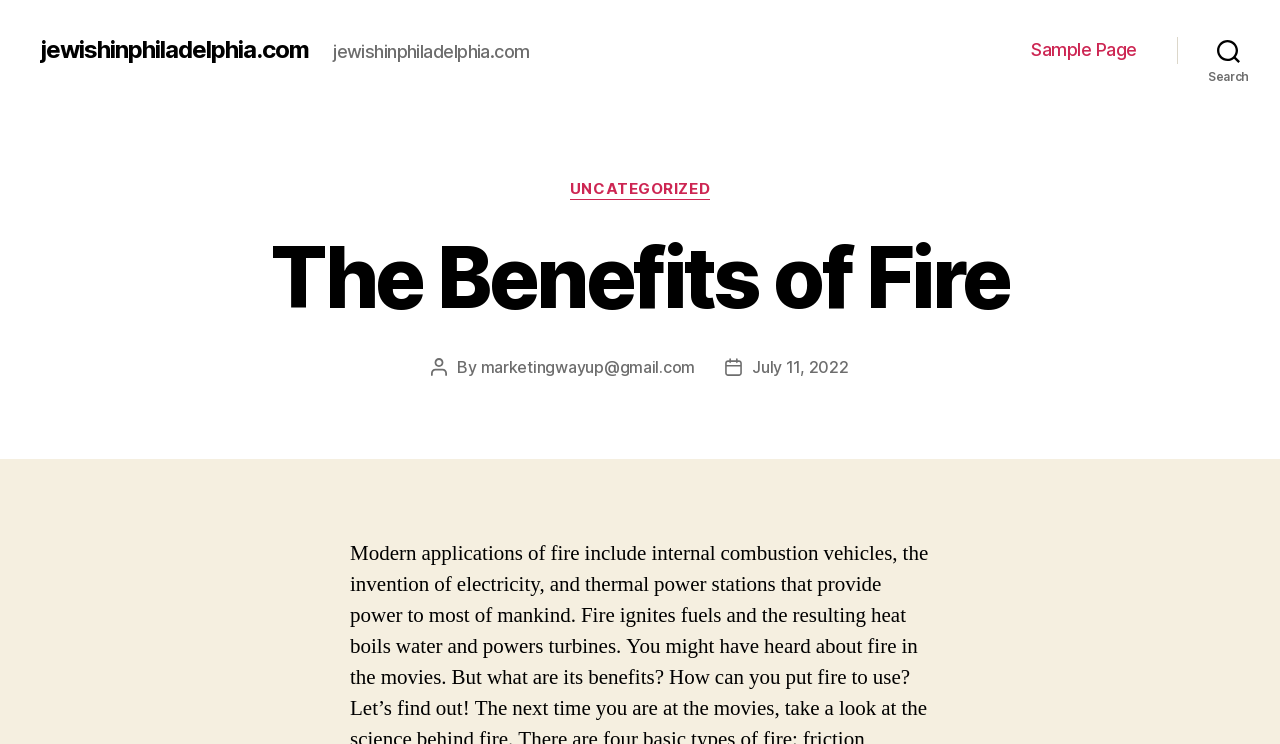What is the date of the post?
Relying on the image, give a concise answer in one word or a brief phrase.

July 11, 2022